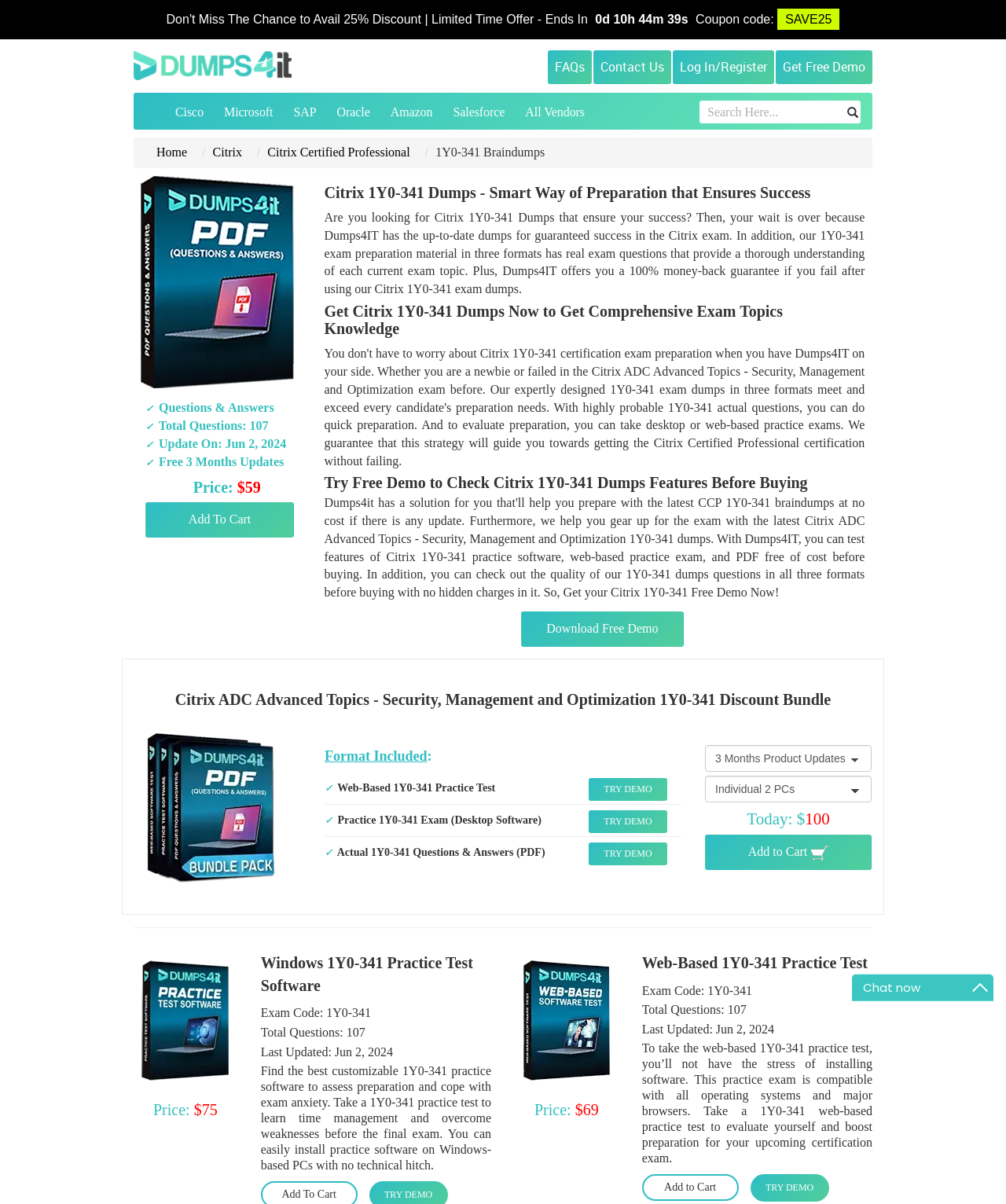Identify the bounding box coordinates of the clickable region to carry out the given instruction: "Get free demo of Citrix 1Y0-341 Dumps".

[0.773, 0.042, 0.865, 0.07]